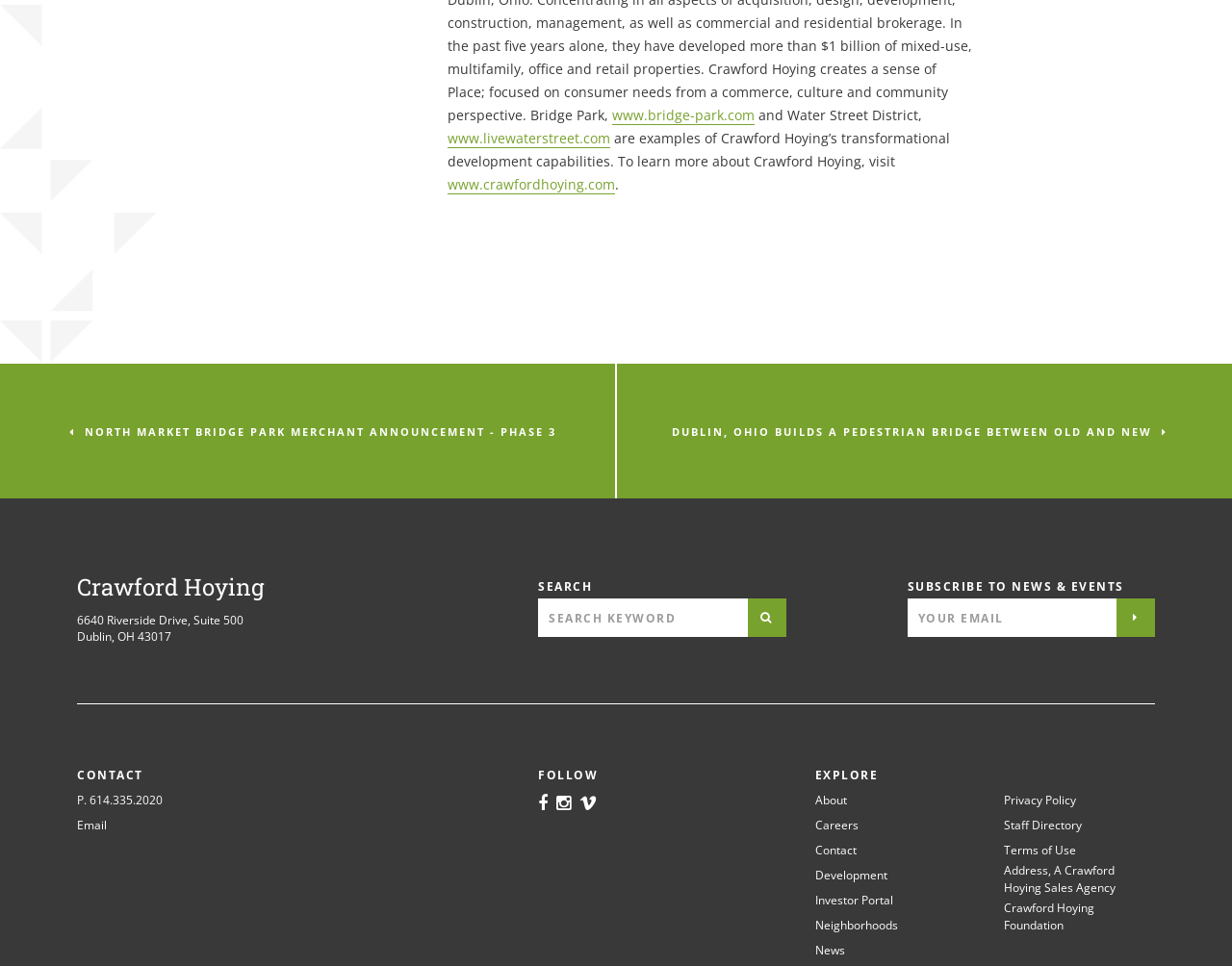Ascertain the bounding box coordinates for the UI element detailed here: "Crawford Hoying Foundation". The coordinates should be provided as [left, top, right, bottom] with each value being a float between 0 and 1.

[0.815, 0.931, 0.938, 0.967]